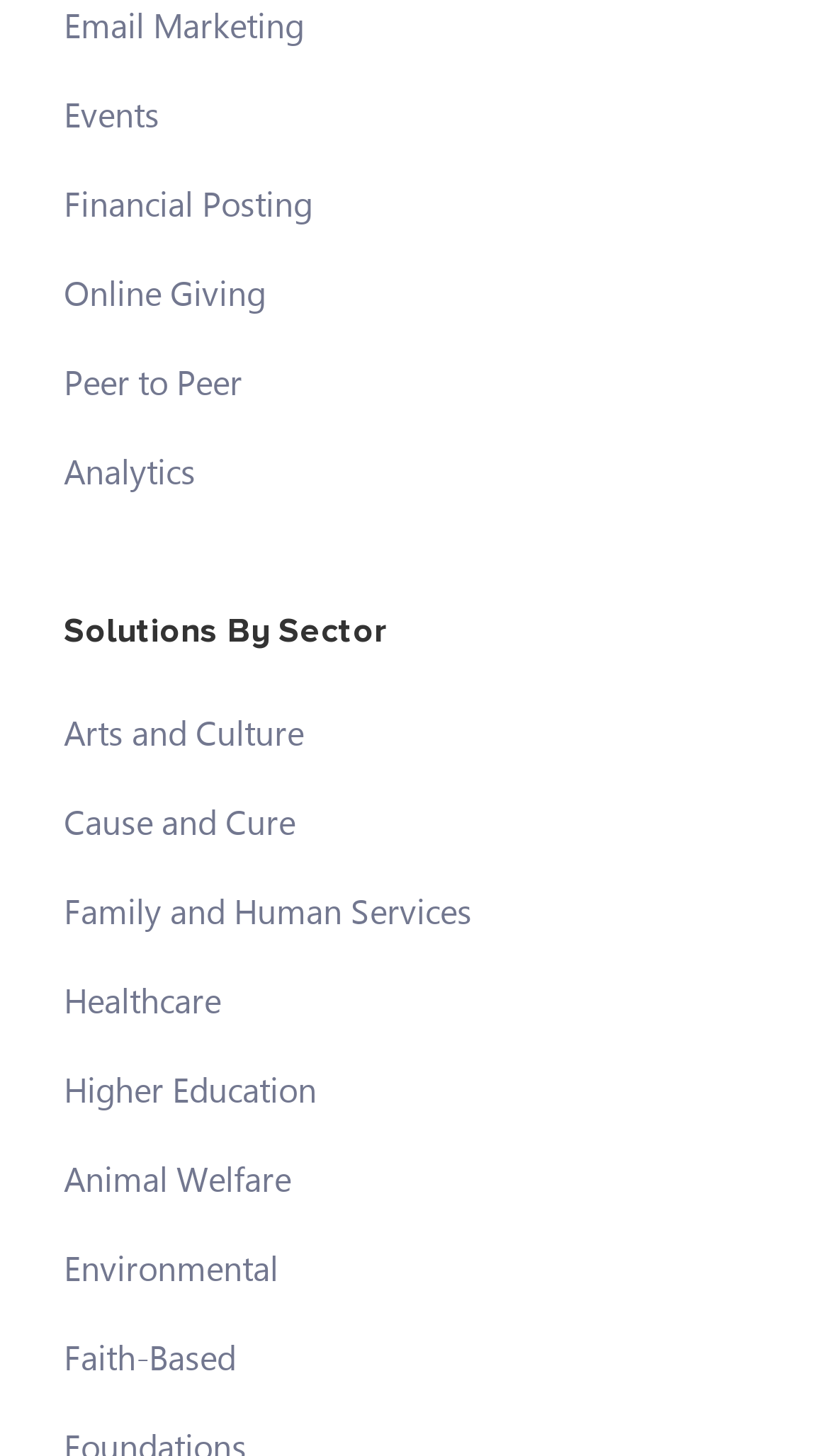Answer this question using a single word or a brief phrase:
What sectors are supported by the solutions?

Arts and Culture, Cause and Cure, etc.